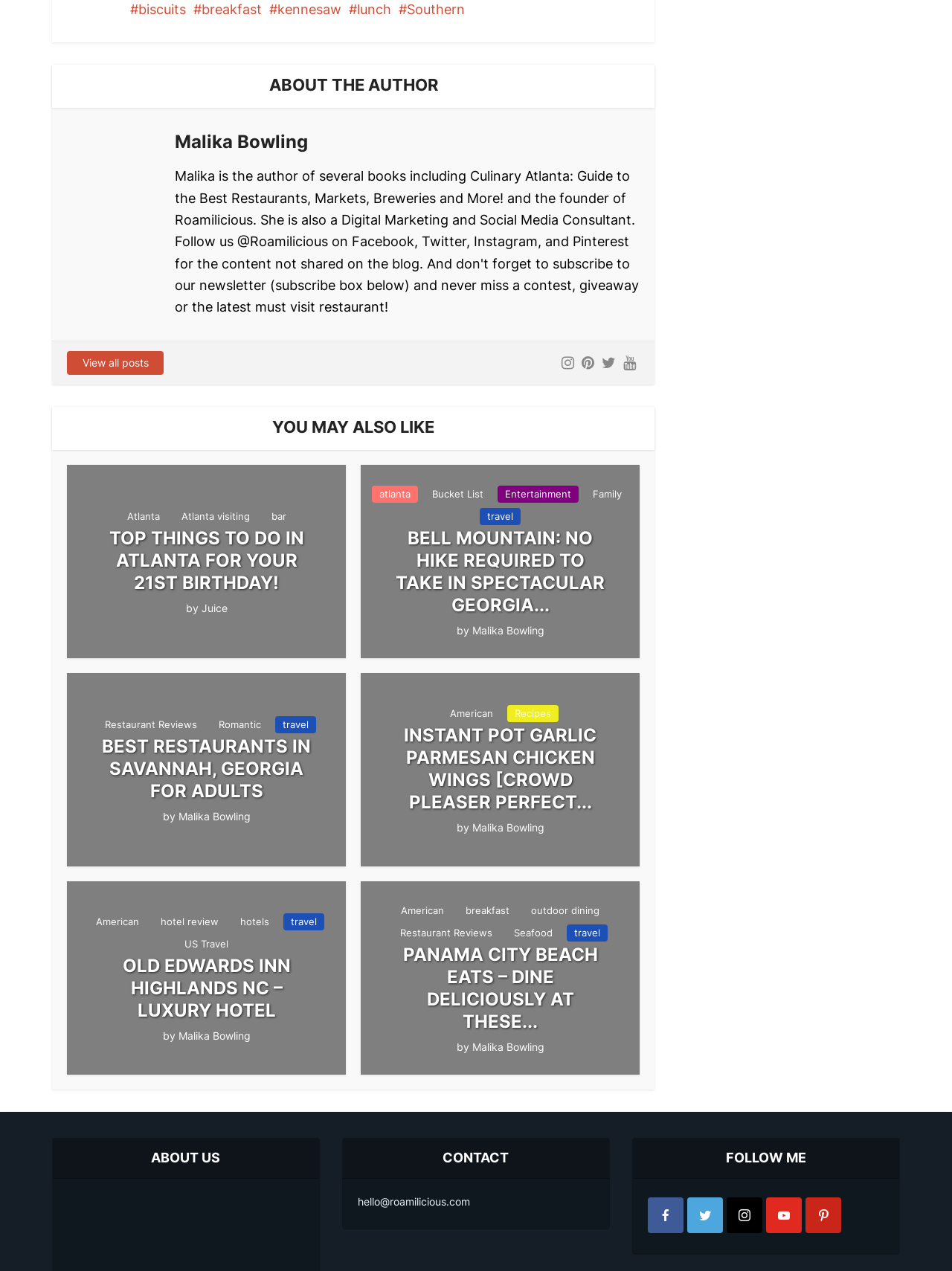Specify the bounding box coordinates of the element's region that should be clicked to achieve the following instruction: "Check out OLD EDWARDS INN HIGHLANDS NC – LUXURY HOTEL". The bounding box coordinates consist of four float numbers between 0 and 1, in the format [left, top, right, bottom].

[0.07, 0.751, 0.363, 0.804]